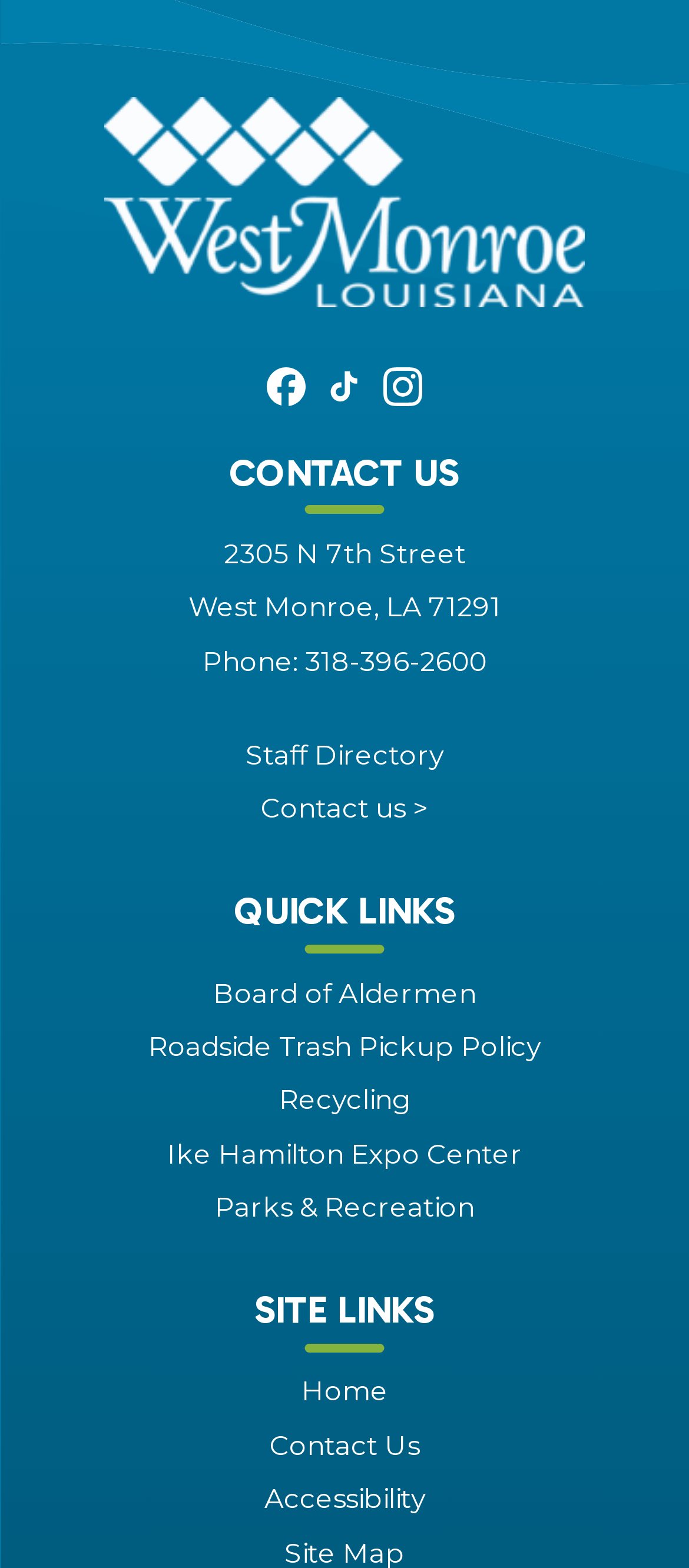How many social media links are there?
Using the image provided, answer with just one word or phrase.

3